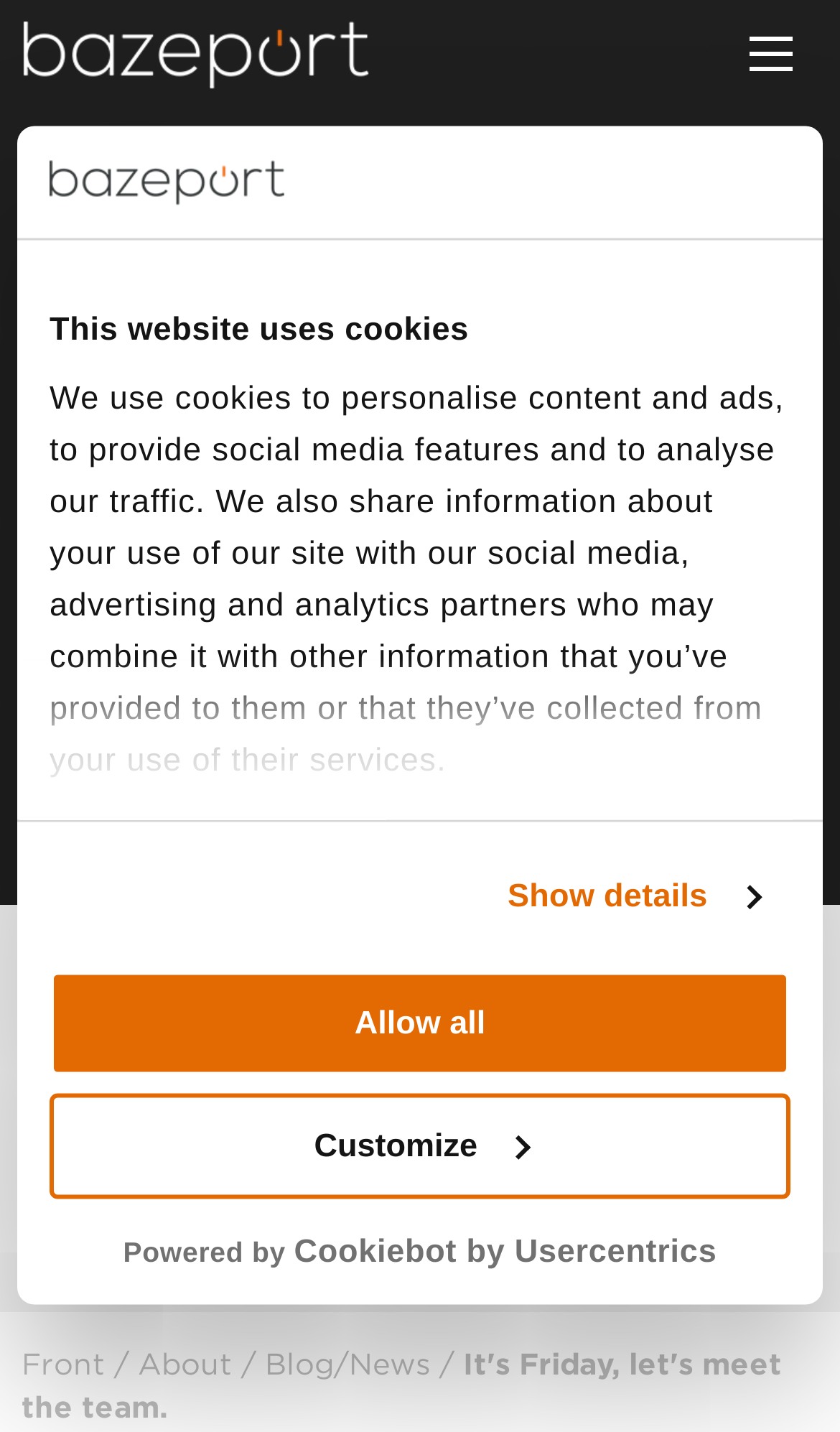Locate the bounding box of the UI element with the following description: "Front".

[0.026, 0.94, 0.126, 0.964]